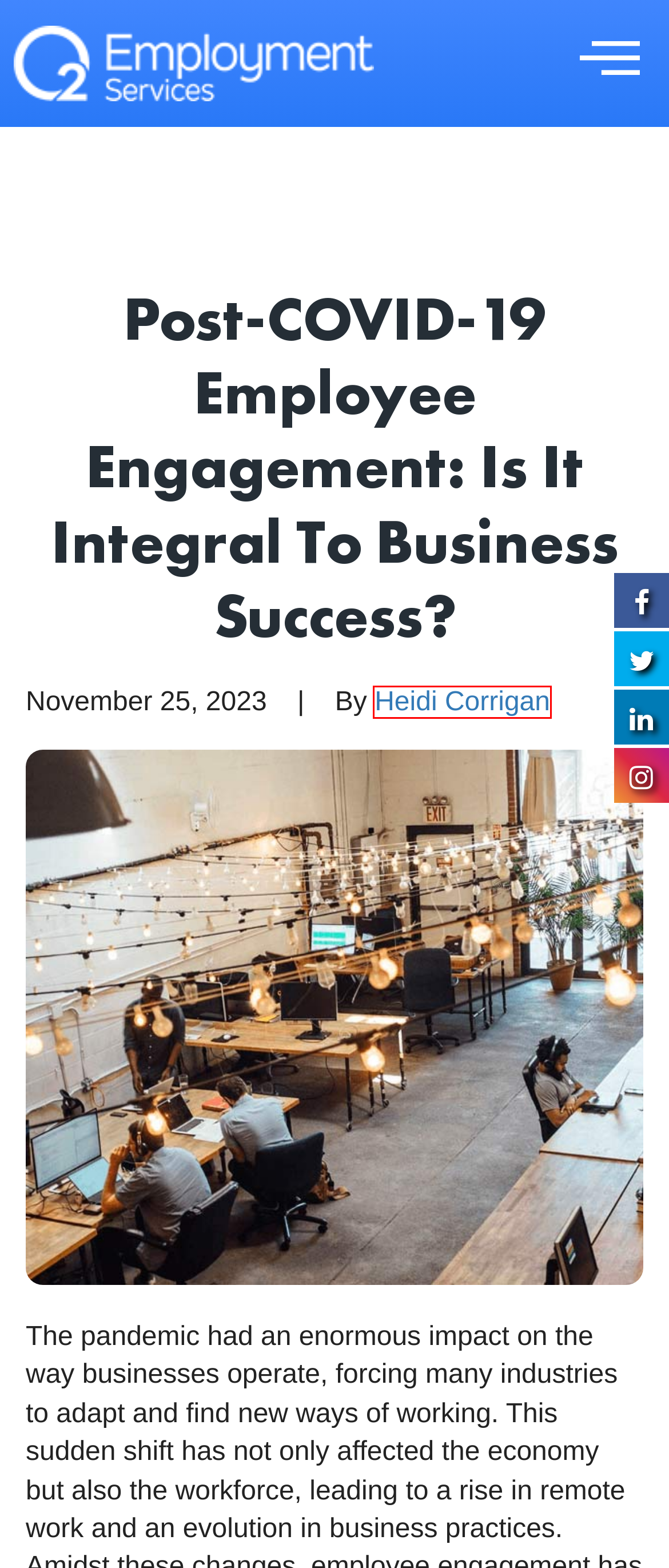Analyze the webpage screenshot with a red bounding box highlighting a UI element. Select the description that best matches the new webpage after clicking the highlighted element. Here are the options:
A. How To Boost Employee Morale: Top 9 Effective Ways
B. Burnout: Symptoms, Risk Factors, Prevention, Treatment
C. How To Deal With Difficult Employees Within Your Company
D. Importance Of Mental Health In The Workplace
E. Post-COVID Workplace Strategy – Management Tips And Advice
F. Heidi Corrigan, CEO & Author
G. A Fresh Perspective On Human Resource Processes
H. How To Ask Current Employer For Reference: Do’s And Don'ts

F